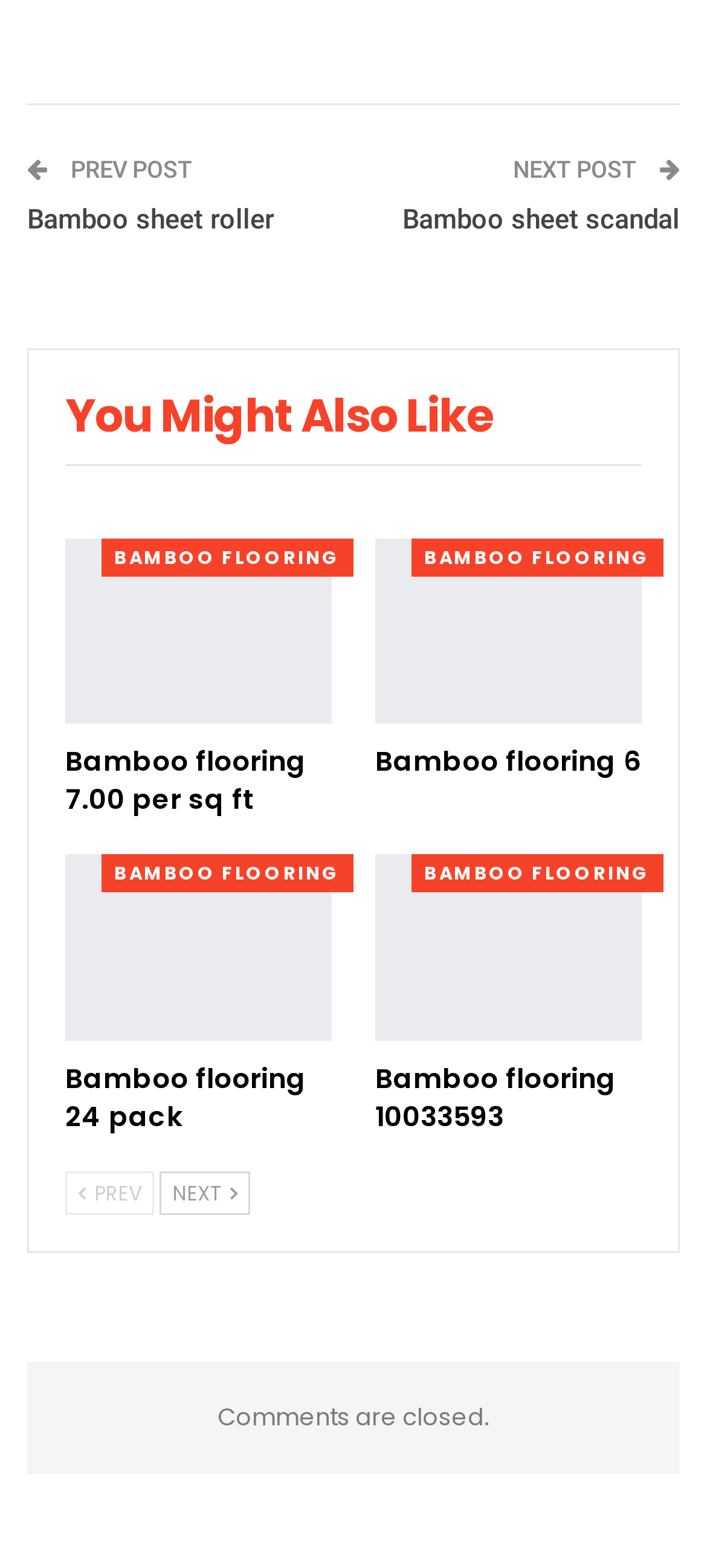Answer the question using only one word or a concise phrase: What is the text of the first link?

Bamboo sheet roller